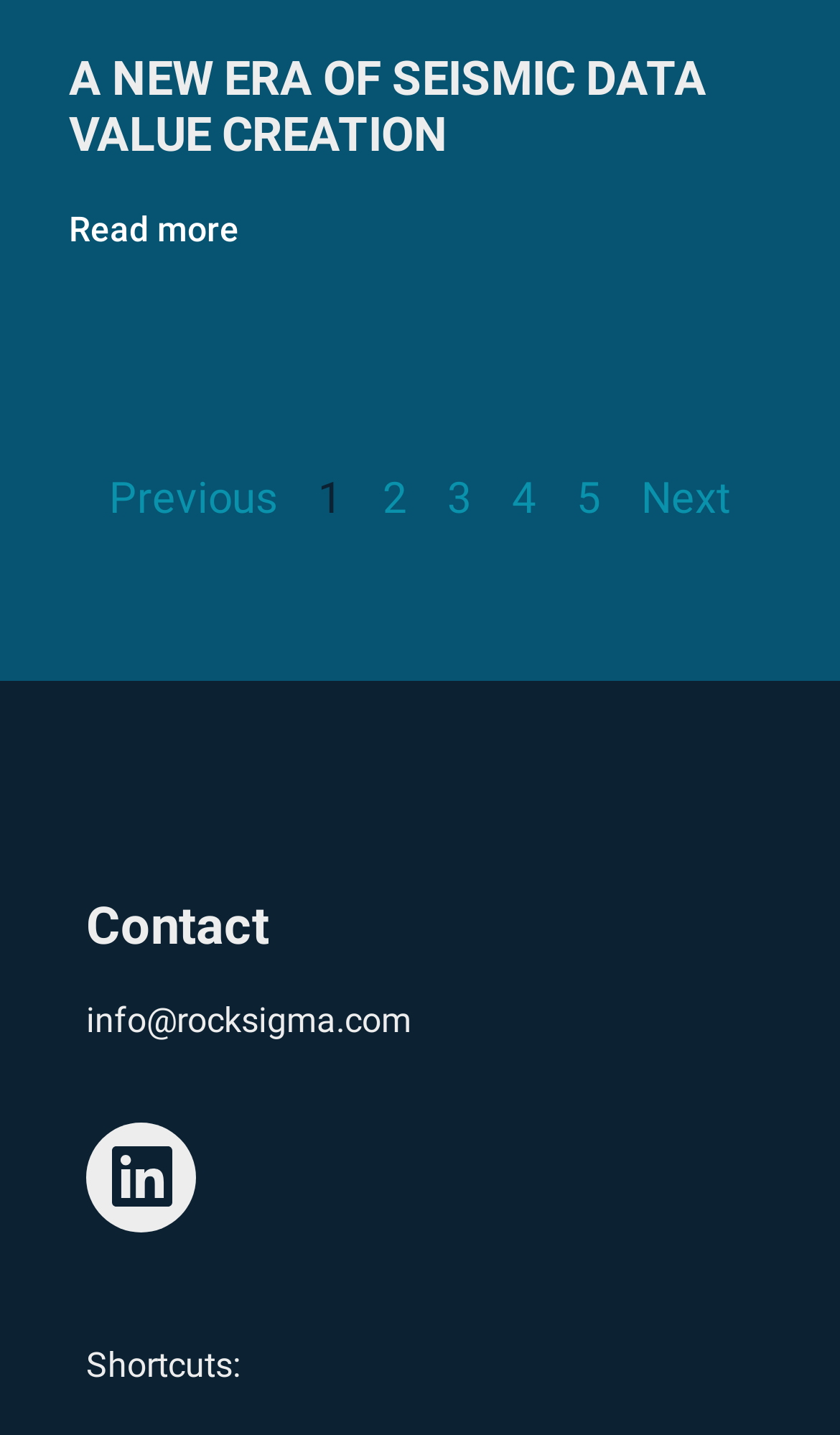Could you specify the bounding box coordinates for the clickable section to complete the following instruction: "Go to page 2"?

[0.455, 0.329, 0.483, 0.365]